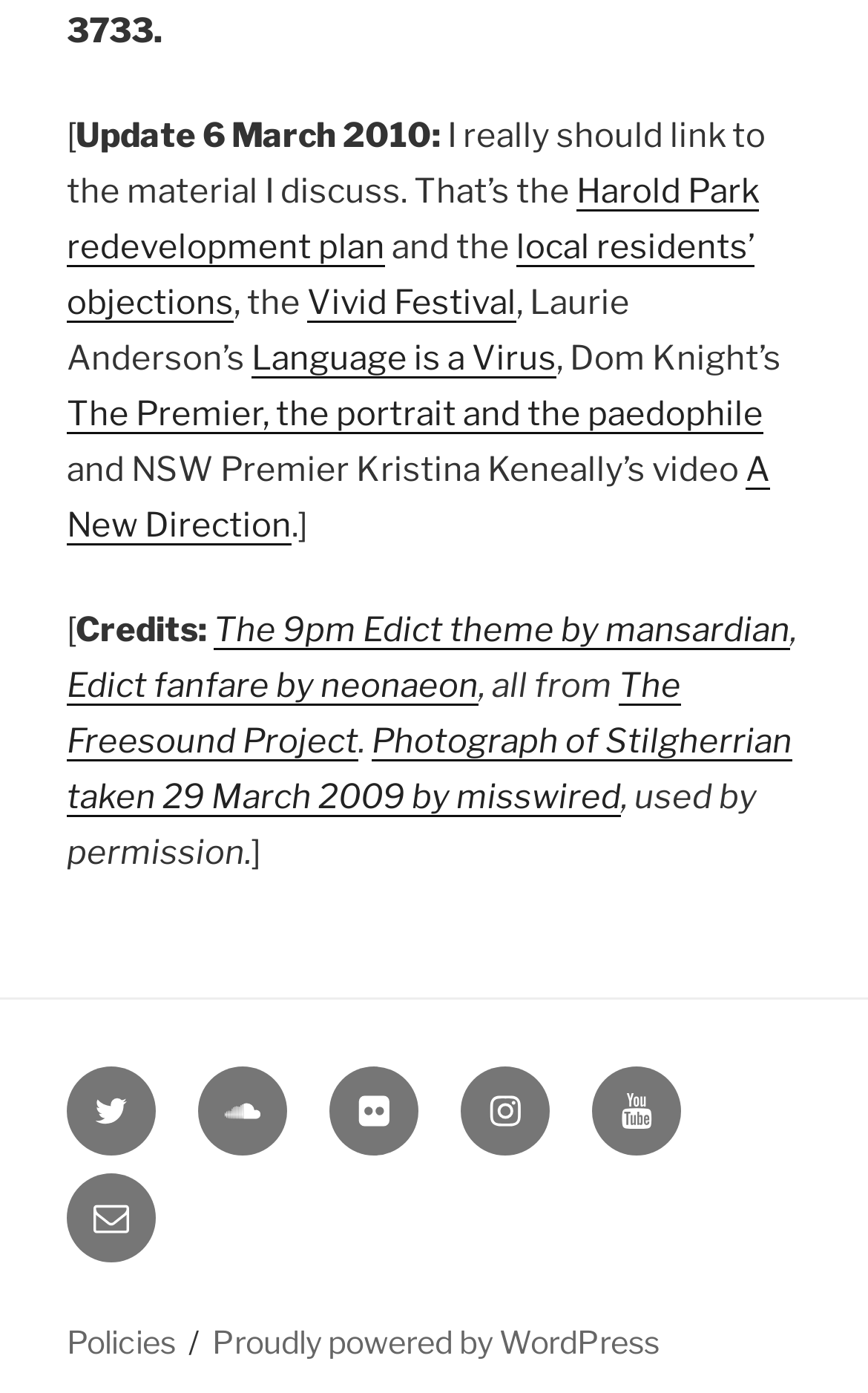Identify the bounding box coordinates for the element you need to click to achieve the following task: "Visit the Vivid Festival page". Provide the bounding box coordinates as four float numbers between 0 and 1, in the form [left, top, right, bottom].

[0.354, 0.203, 0.595, 0.232]